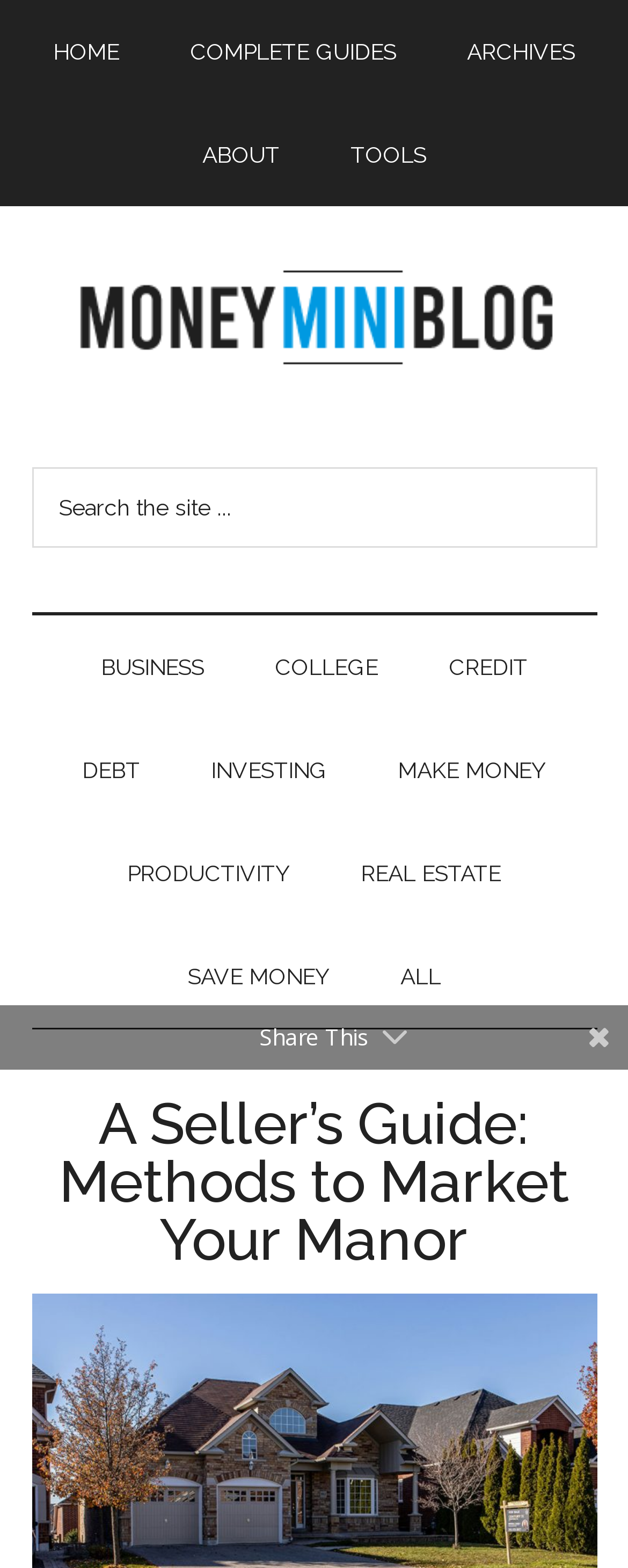With reference to the screenshot, provide a detailed response to the question below:
What is the purpose of the links at the top?

The links at the top, including 'HOME', 'COMPLETE GUIDES', 'ARCHIVES', 'ABOUT', and 'TOOLS', serve as navigation links to help users access different sections of the website.